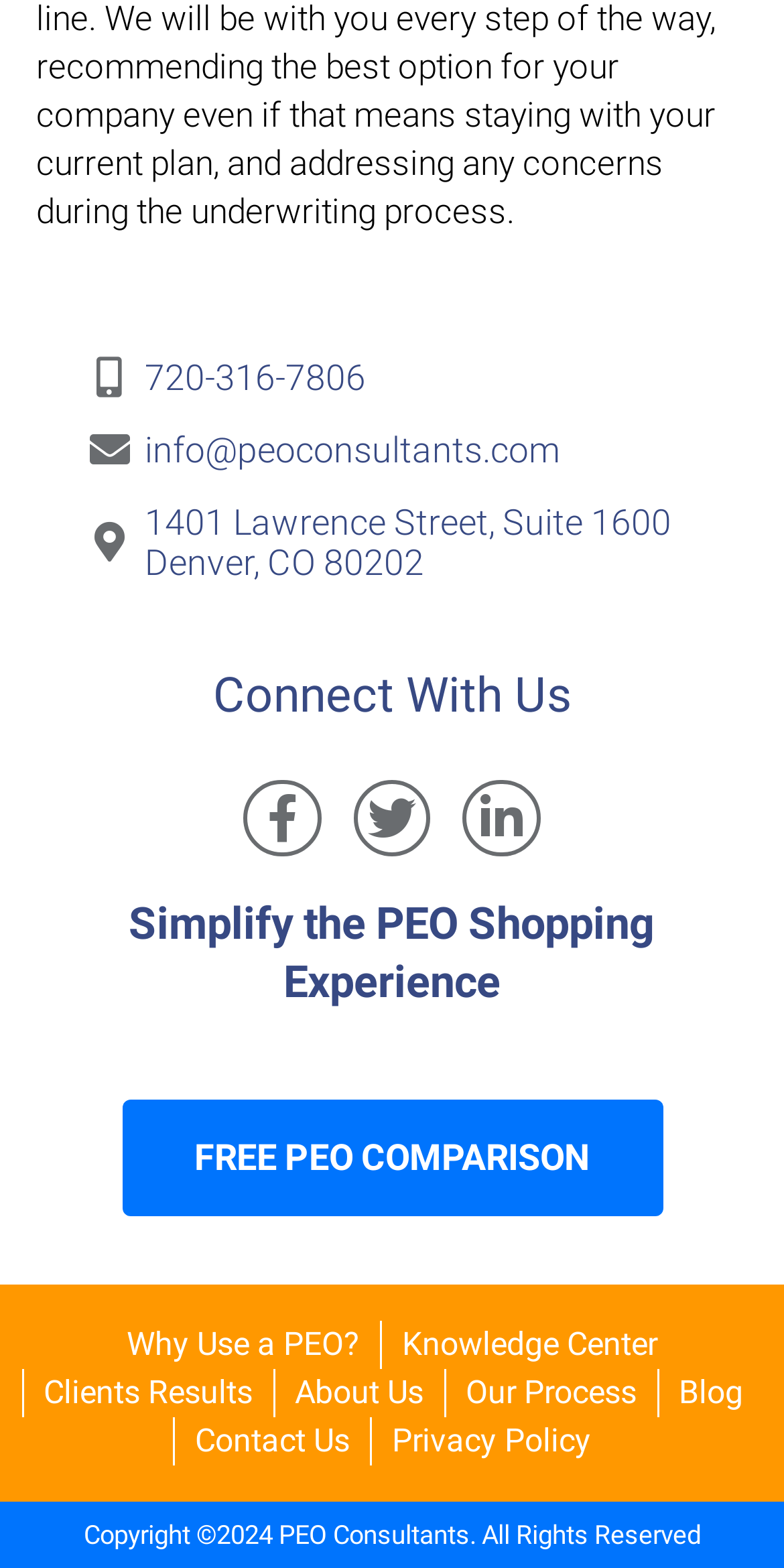Determine the bounding box coordinates of the clickable element to achieve the following action: 'Contact us via email'. Provide the coordinates as four float values between 0 and 1, formatted as [left, top, right, bottom].

[0.108, 0.274, 0.954, 0.3]